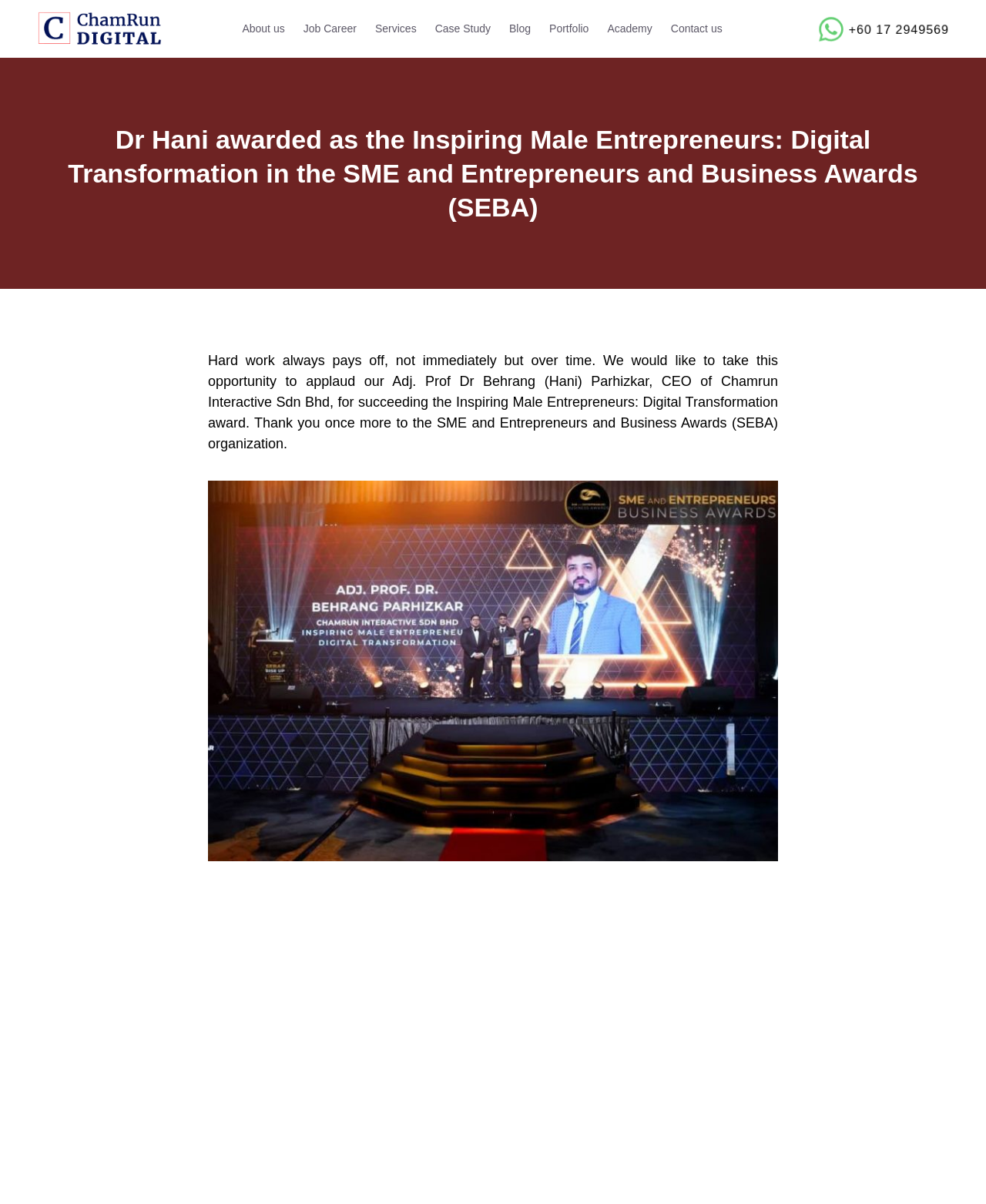Reply to the question with a single word or phrase:
What is the award won by Dr Hani?

Inspiring Male Entrepreneurs: Digital Transformation